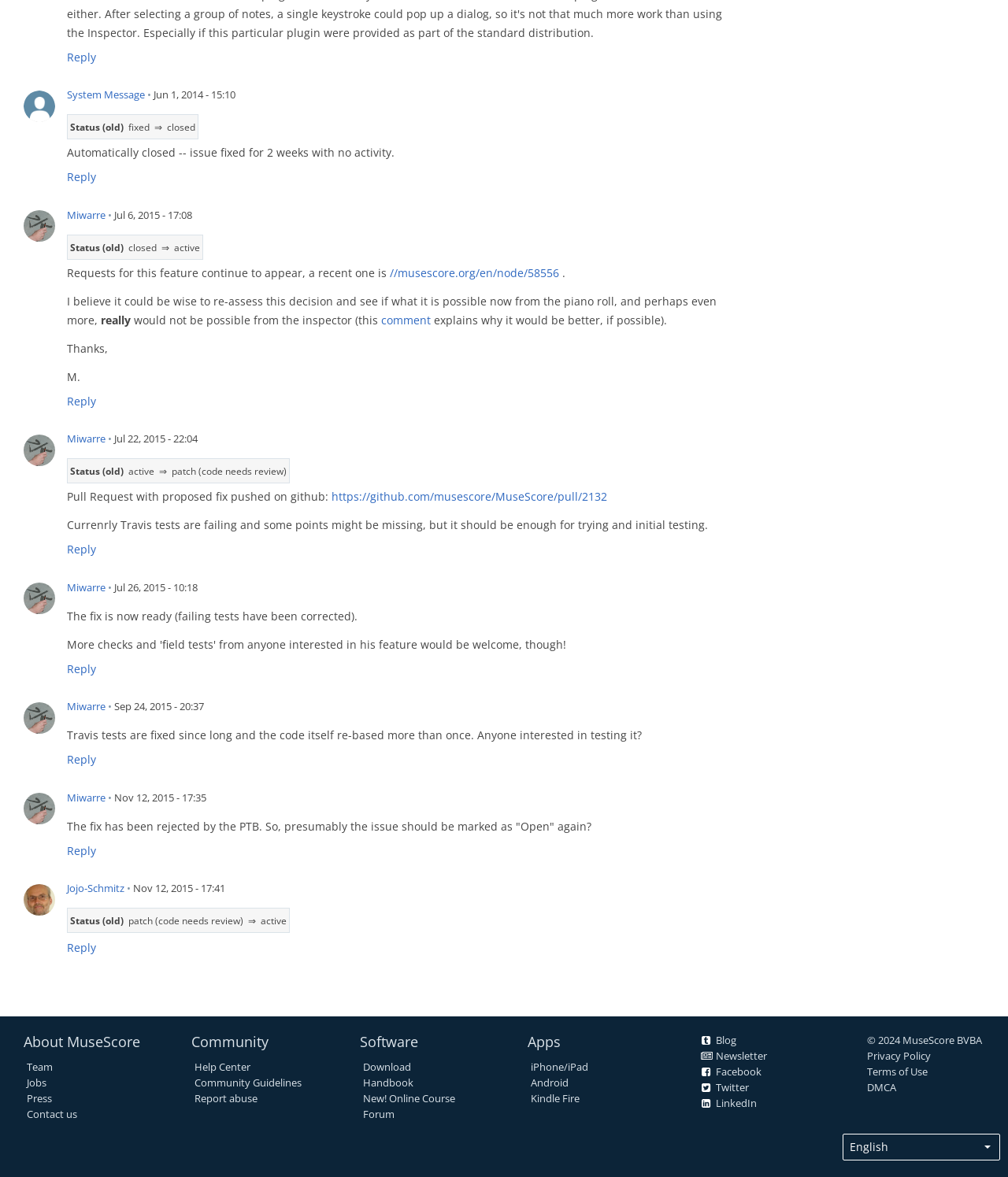What is the date of the last comment? Analyze the screenshot and reply with just one word or a short phrase.

Nov 12, 2015